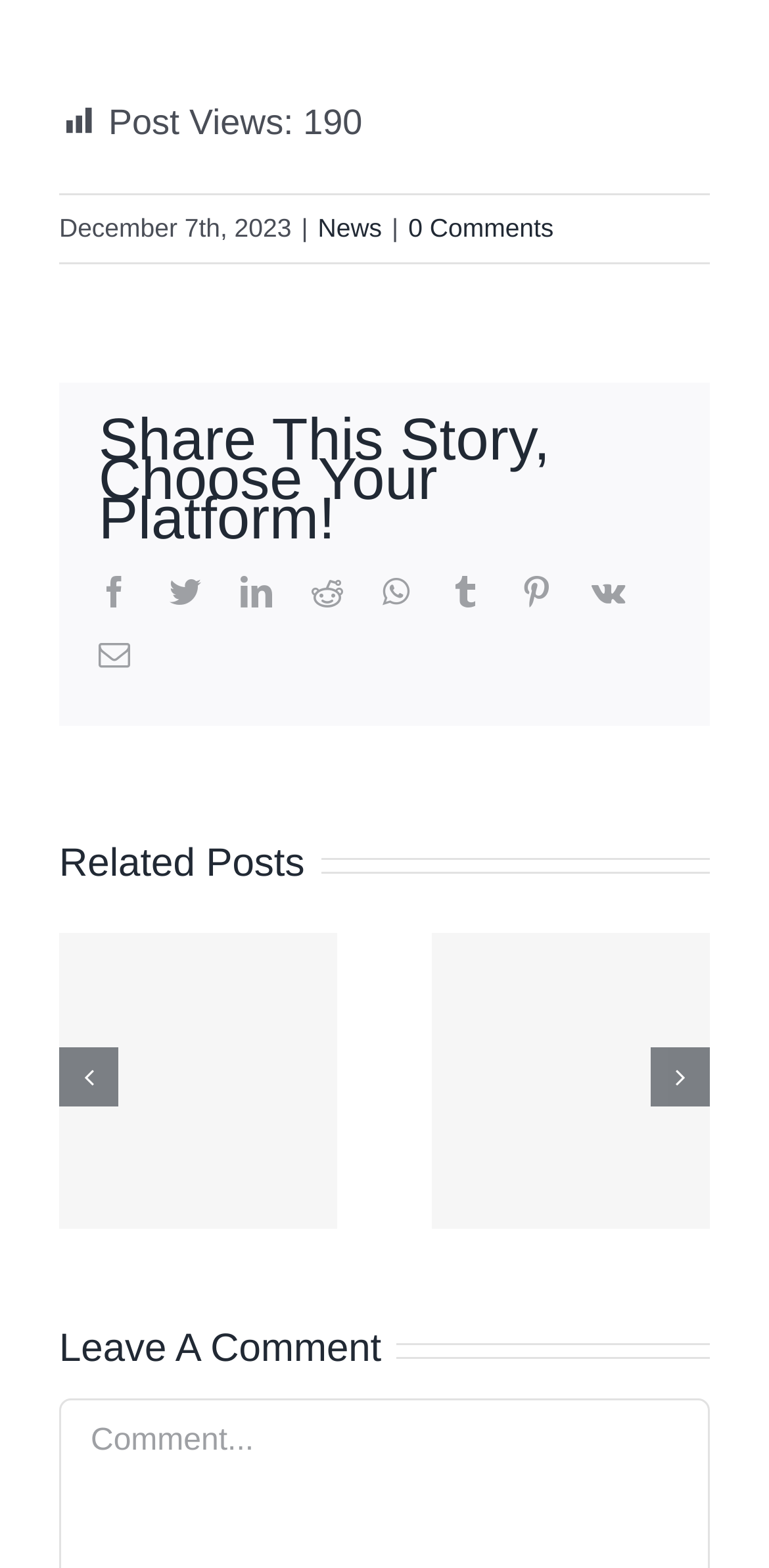Determine the bounding box for the described UI element: "0 Comments".

[0.531, 0.136, 0.72, 0.155]